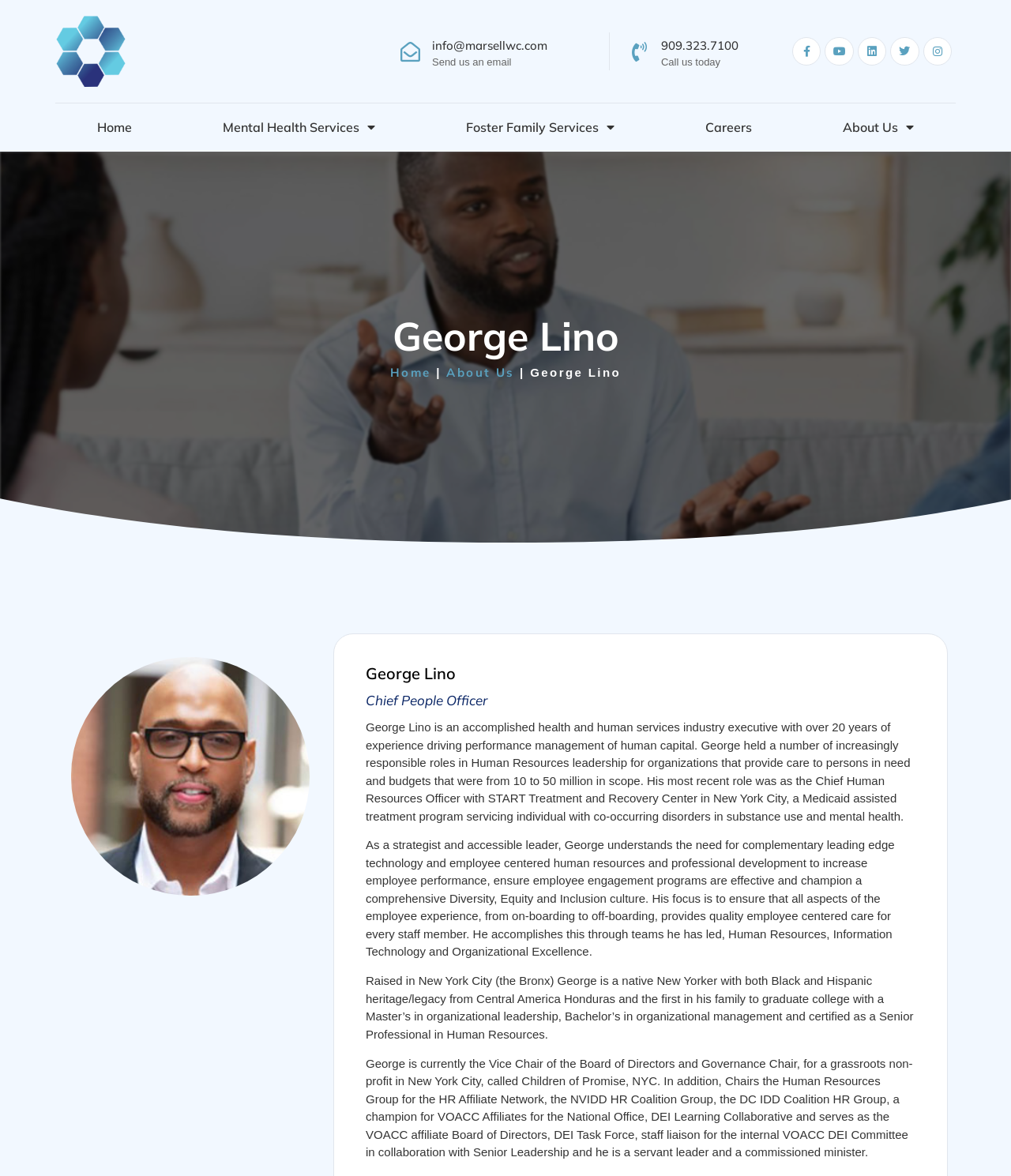Determine the bounding box coordinates of the region I should click to achieve the following instruction: "Go to Home page". Ensure the bounding box coordinates are four float numbers between 0 and 1, i.e., [left, top, right, bottom].

[0.055, 0.095, 0.171, 0.122]